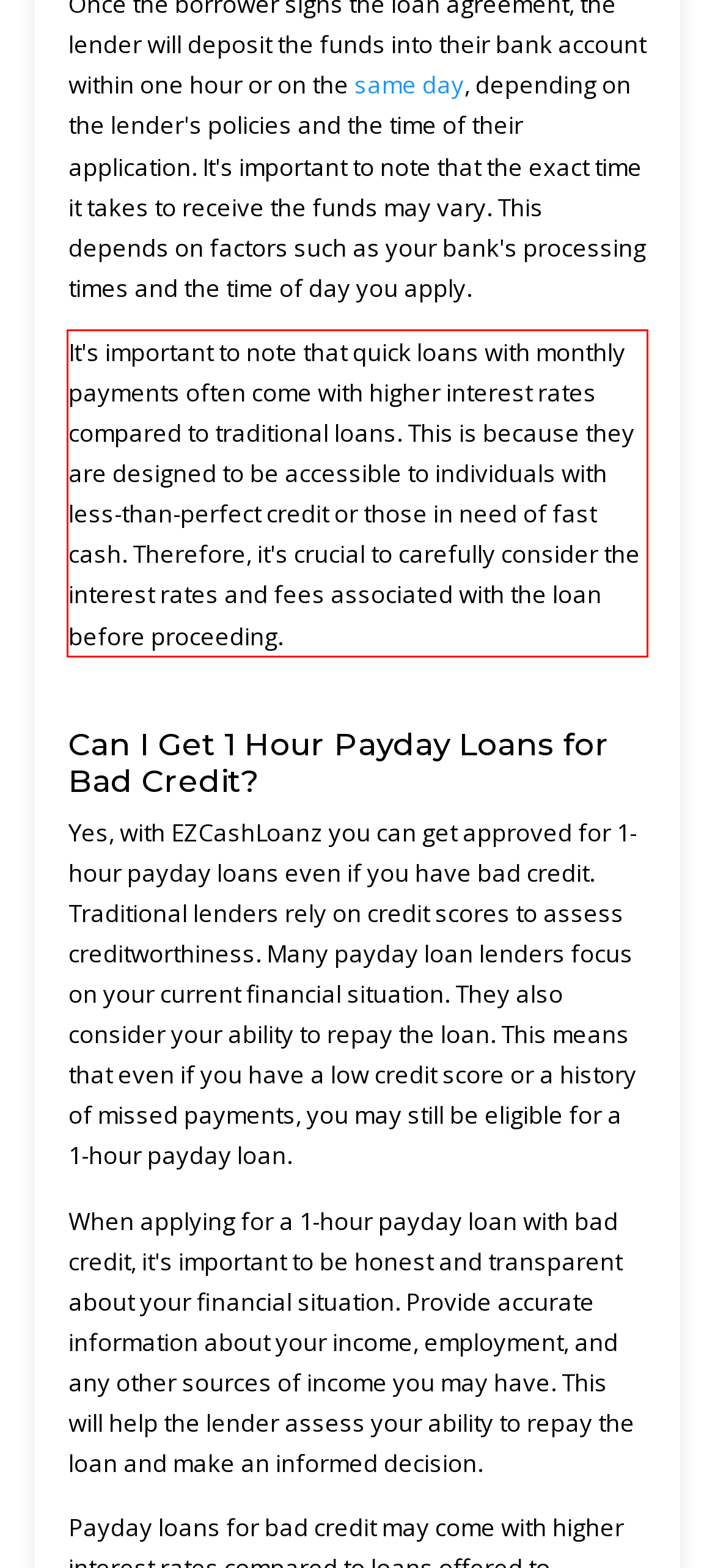Locate the red bounding box in the provided webpage screenshot and use OCR to determine the text content inside it.

It's important to note that quick loans with monthly payments often come with higher interest rates compared to traditional loans. This is because they are designed to be accessible to individuals with less-than-perfect credit or those in need of fast cash. Therefore, it's crucial to carefully consider the interest rates and fees associated with the loan before proceeding.